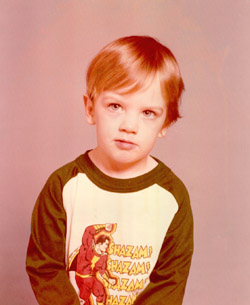Generate an elaborate caption that includes all aspects of the image.

A young boy poses for a portrait, exuding a mix of curiosity and seriousness. His light brown hair falls slightly over his forehead, accentuating his expressive blue eyes that gaze directly at the camera. He wears a vintage long-sleeve shirt, predominantly white with green sleeves, featuring a vibrant graphic of the comic book character Shazam. The shirt is emblazoned with the word "Shazam!" in a playful font, showcasing his enthusiasm for superheroes. The background is softly colored in pastel hues, further highlighting the nostalgic charm of the image. This captivating portrait encapsulates a moment from childhood, infused with a playful fan spirit.